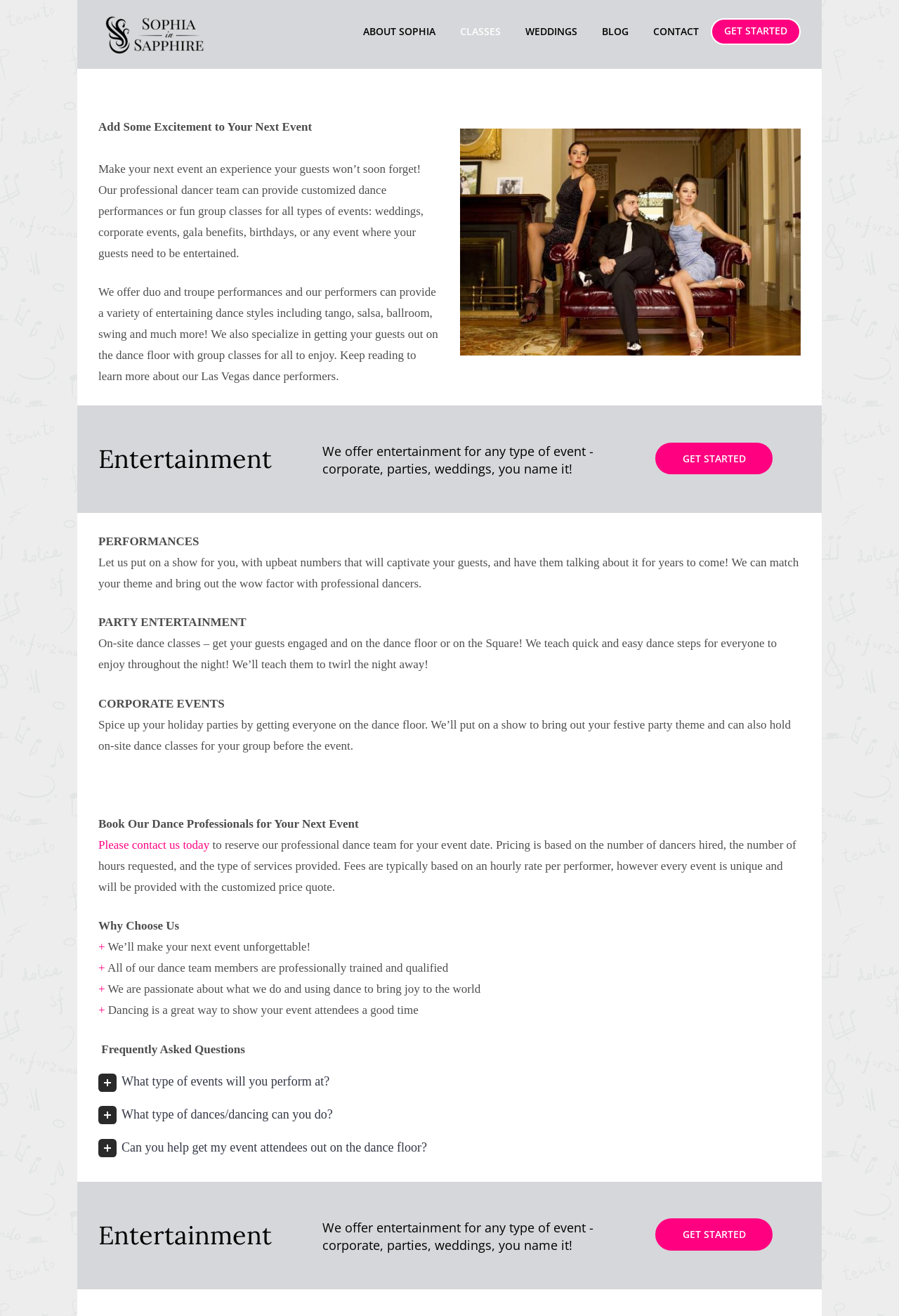Pinpoint the bounding box coordinates for the area that should be clicked to perform the following instruction: "View FAQs".

[0.113, 0.792, 0.273, 0.802]